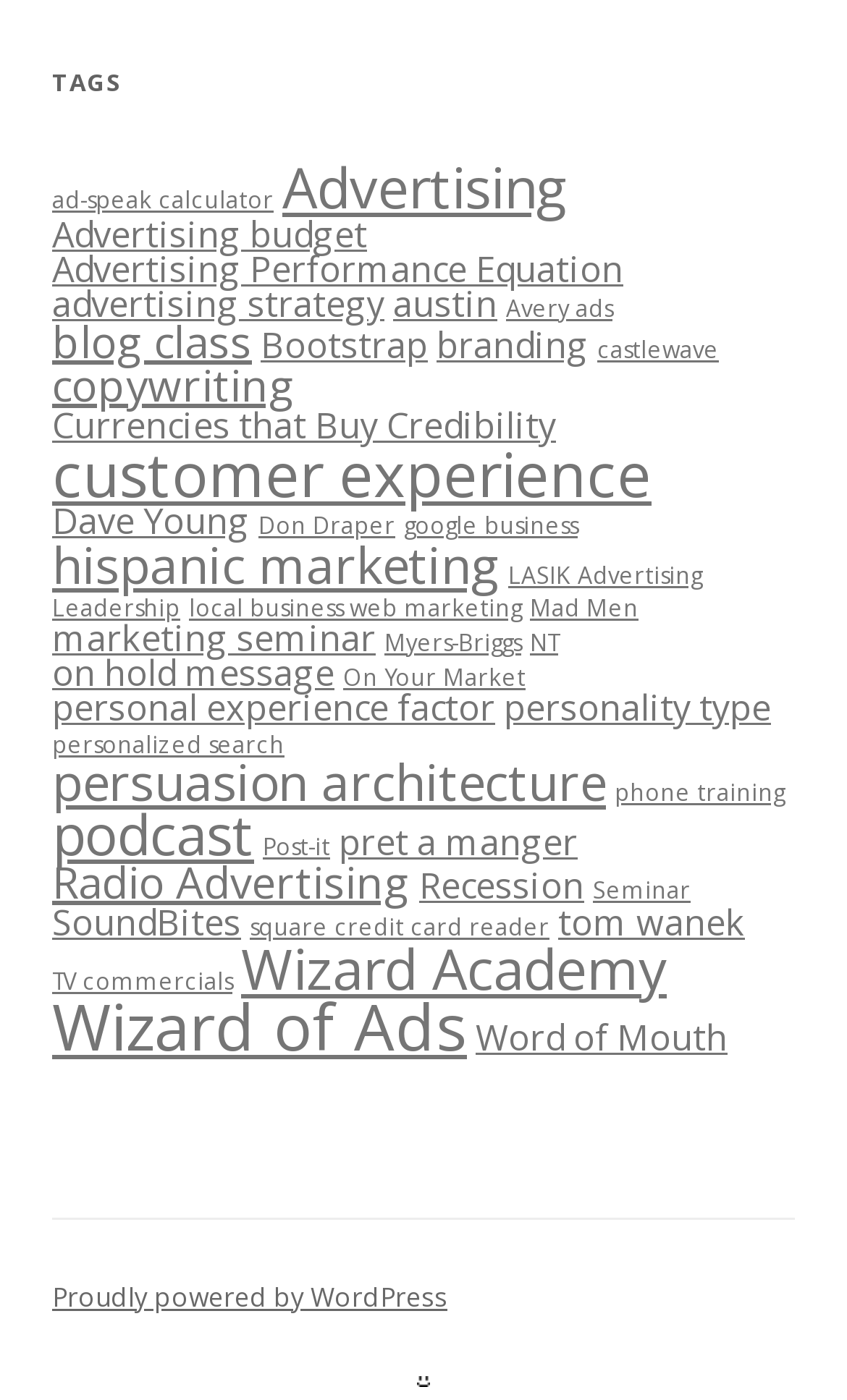Locate the coordinates of the bounding box for the clickable region that fulfills this instruction: "Read about 'Wizard of Ads'".

[0.062, 0.703, 0.551, 0.765]